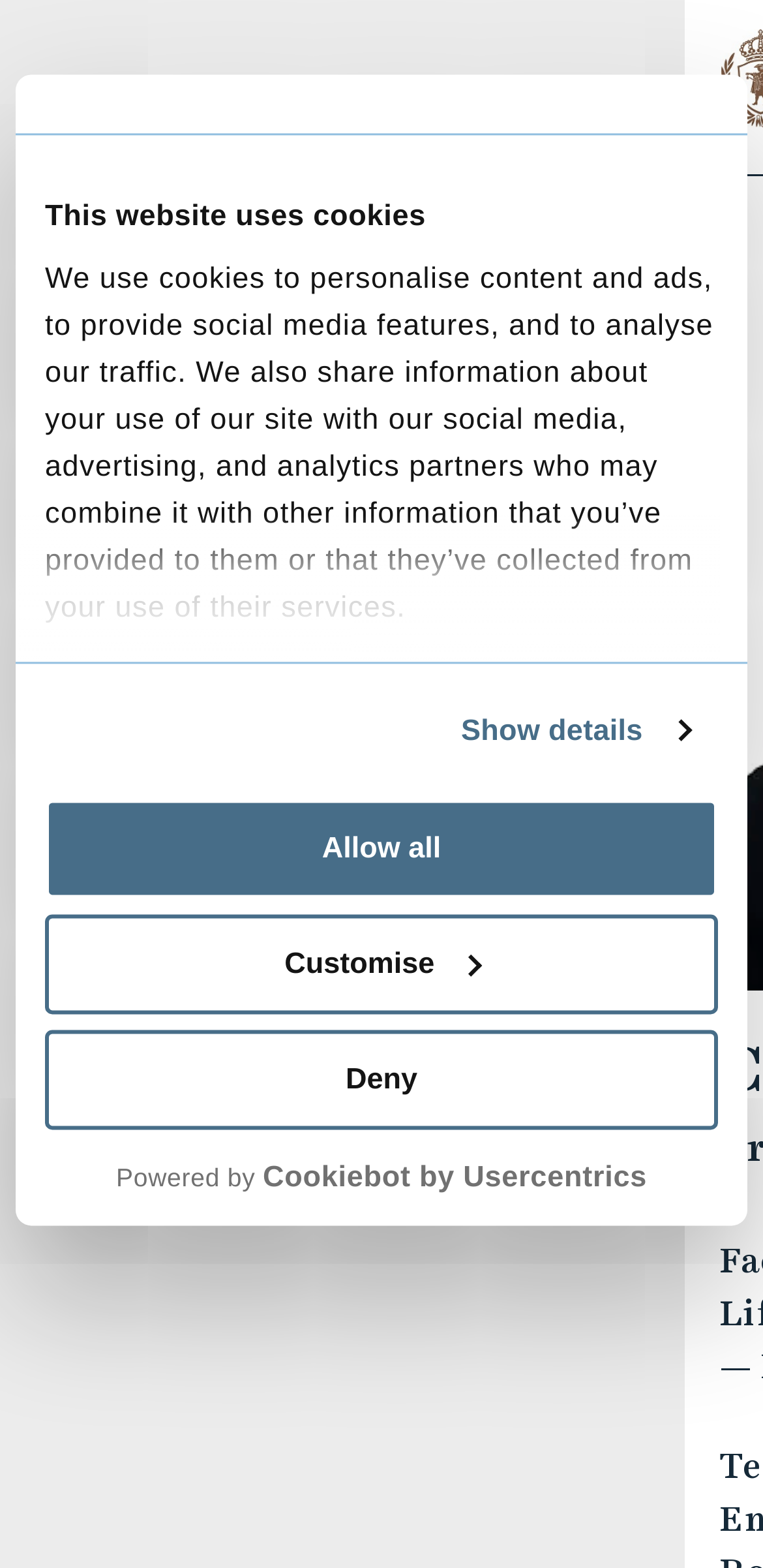Provide a brief response using a word or short phrase to this question:
How many tab panels are there in the cookie consent dialog?

1